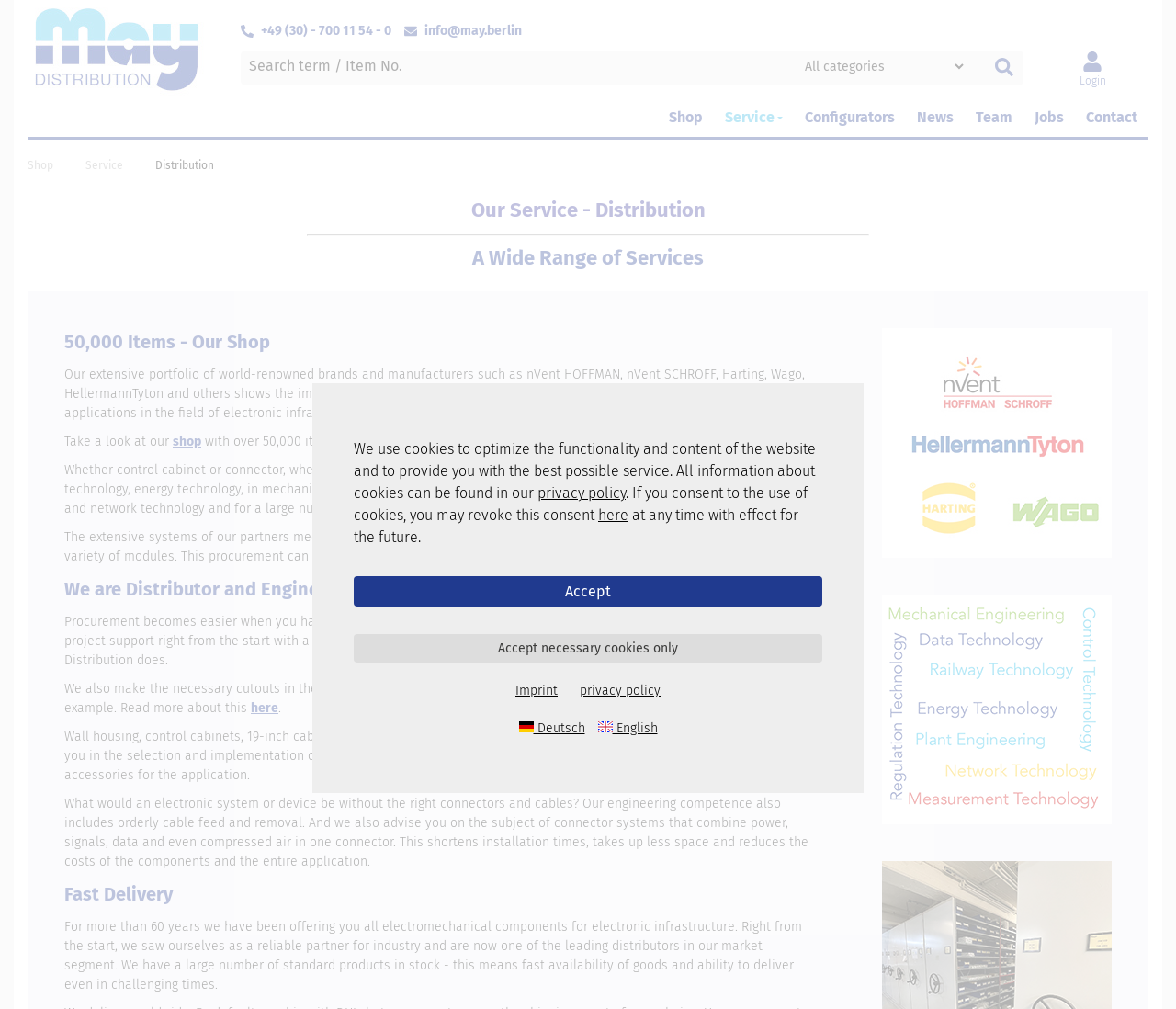Identify the bounding box coordinates of the section to be clicked to complete the task described by the following instruction: "Search for an item". The coordinates should be four float numbers between 0 and 1, formatted as [left, top, right, bottom].

[0.838, 0.05, 0.87, 0.084]